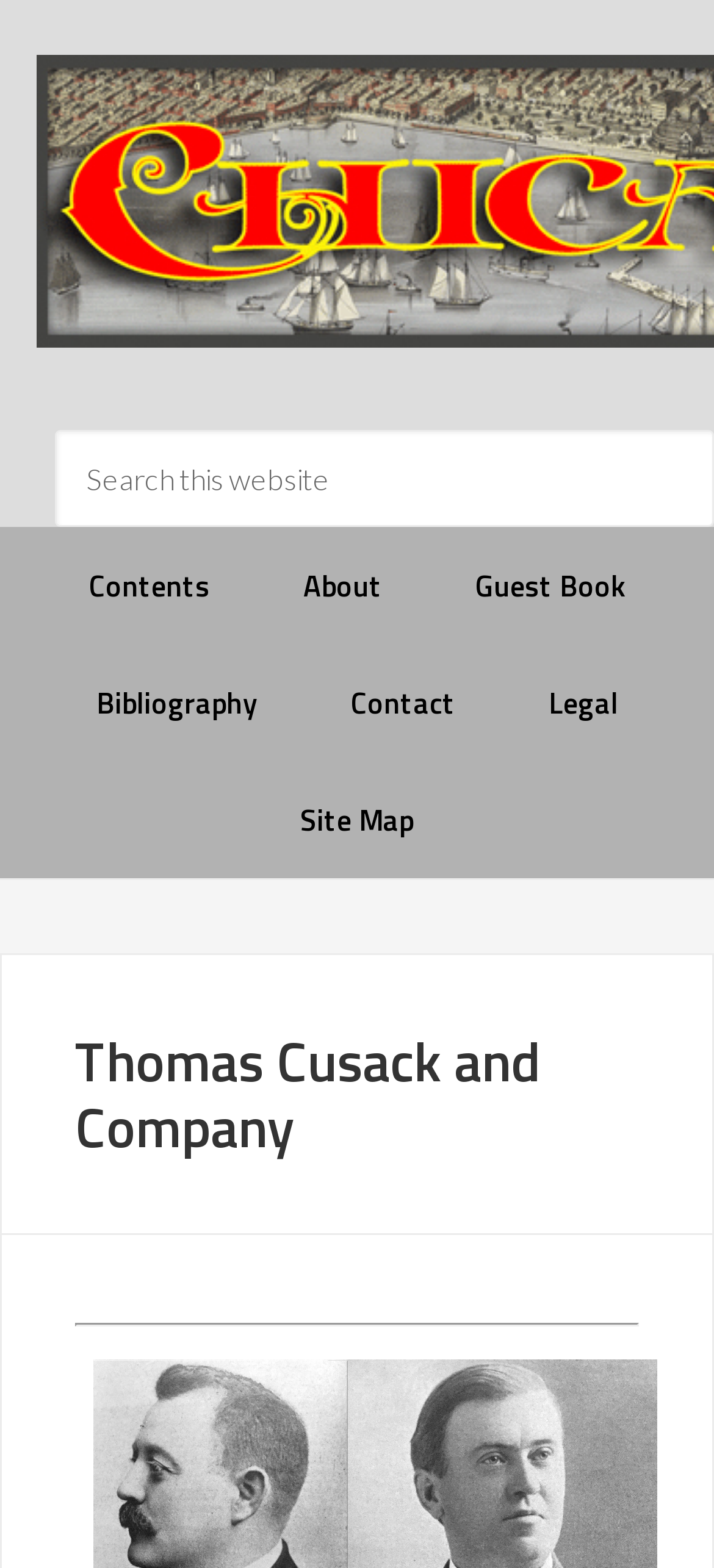Give the bounding box coordinates for this UI element: "name="s" placeholder="Search this website"". The coordinates should be four float numbers between 0 and 1, arranged as [left, top, right, bottom].

[0.077, 0.274, 1.0, 0.336]